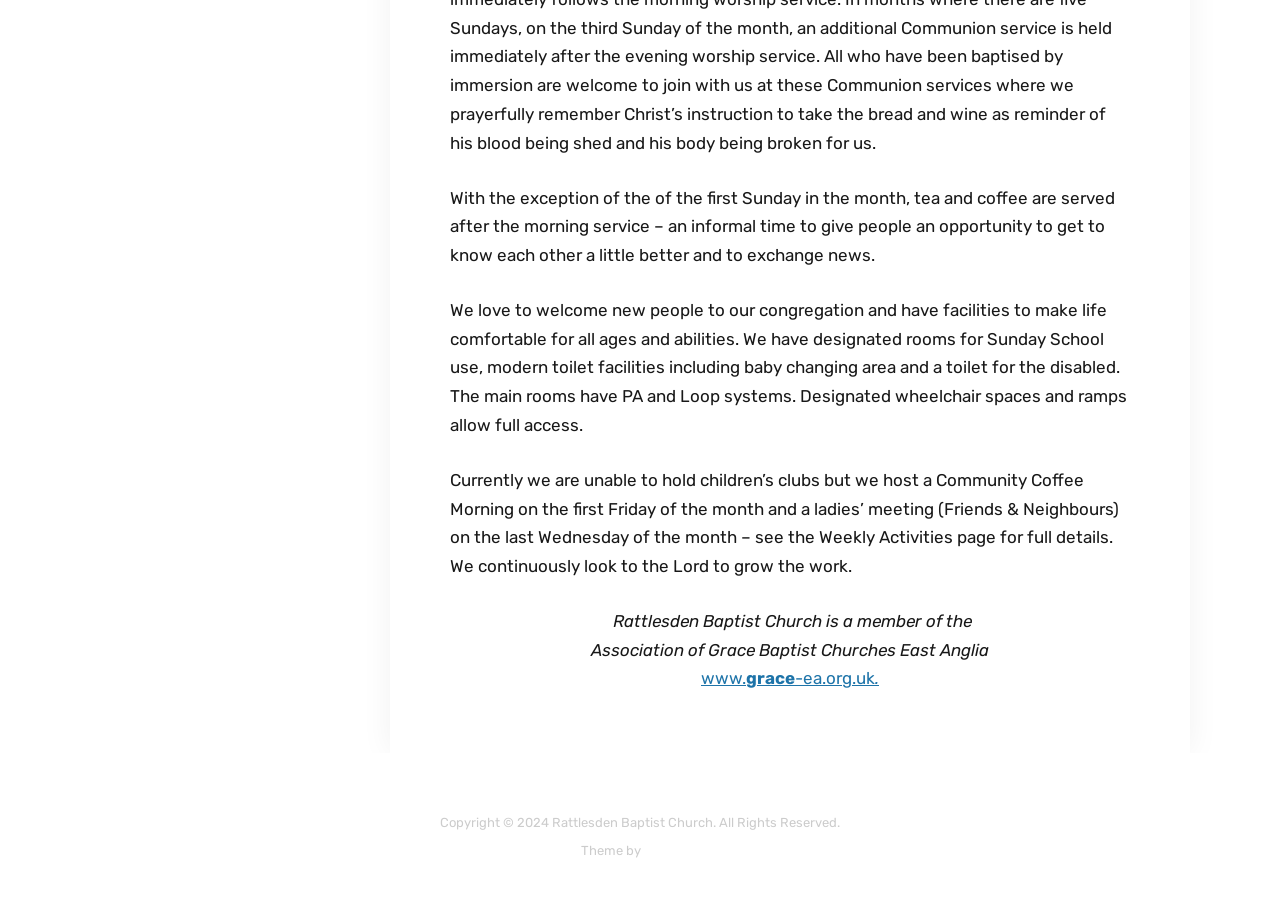Answer the question using only a single word or phrase: 
Who designed the theme of the website?

ILOVEWP